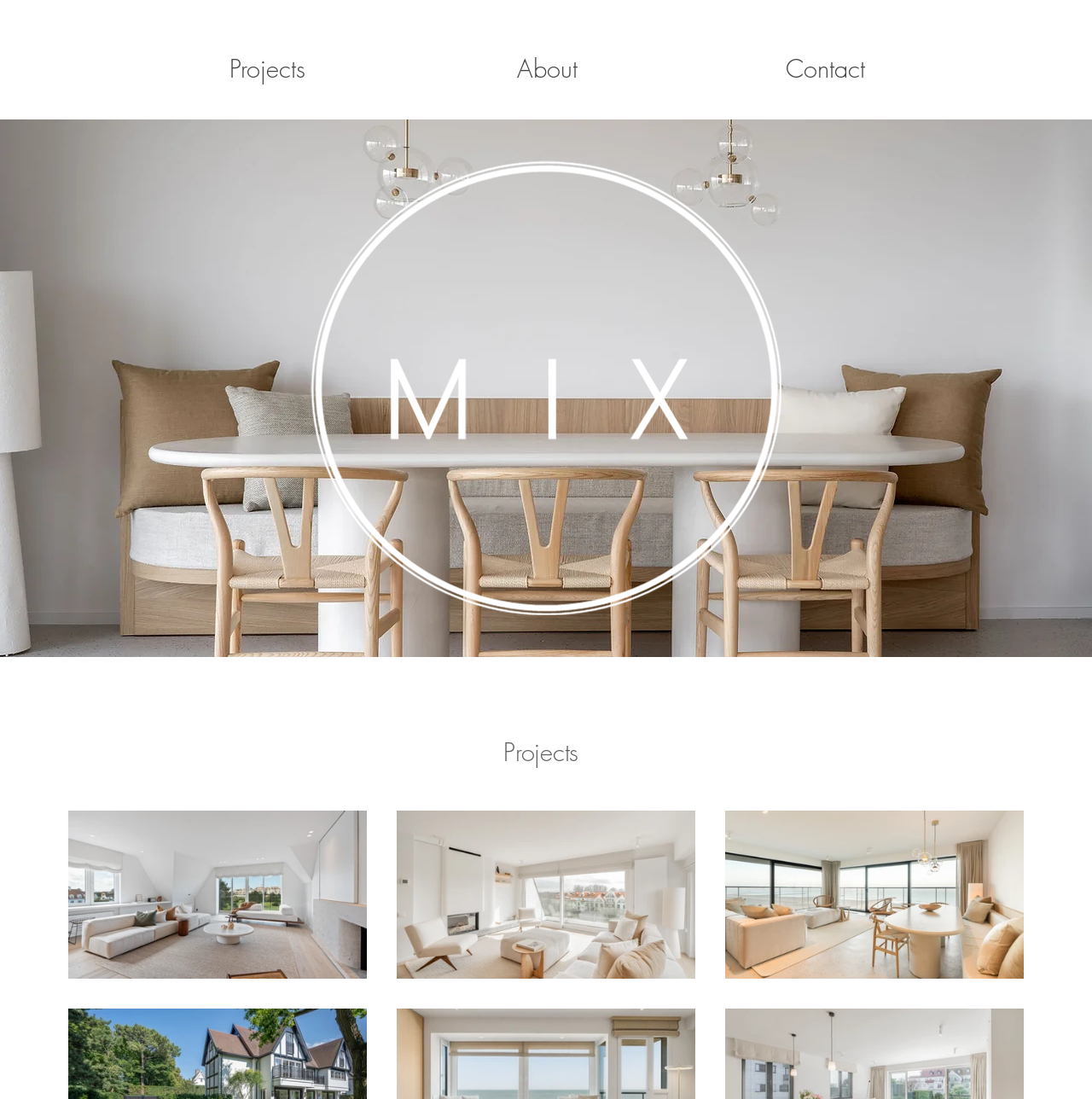Locate the bounding box of the UI element defined by this description: "Projects". The coordinates should be given as four float numbers between 0 and 1, formatted as [left, top, right, bottom].

[0.117, 0.041, 0.373, 0.084]